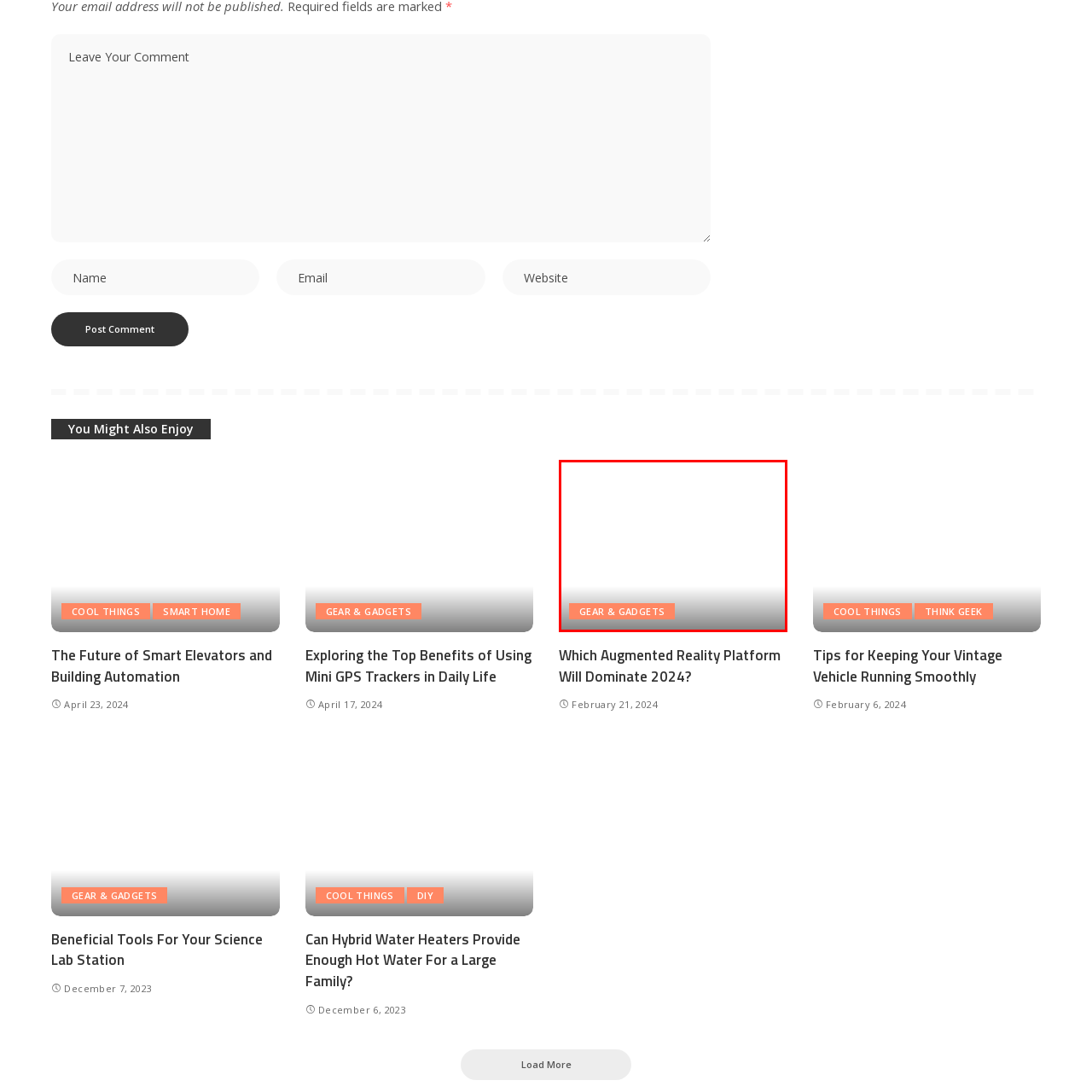Refer to the image enclosed in the red bounding box, then answer the following question in a single word or phrase: What is the direction of the gradient background?

from white to darker